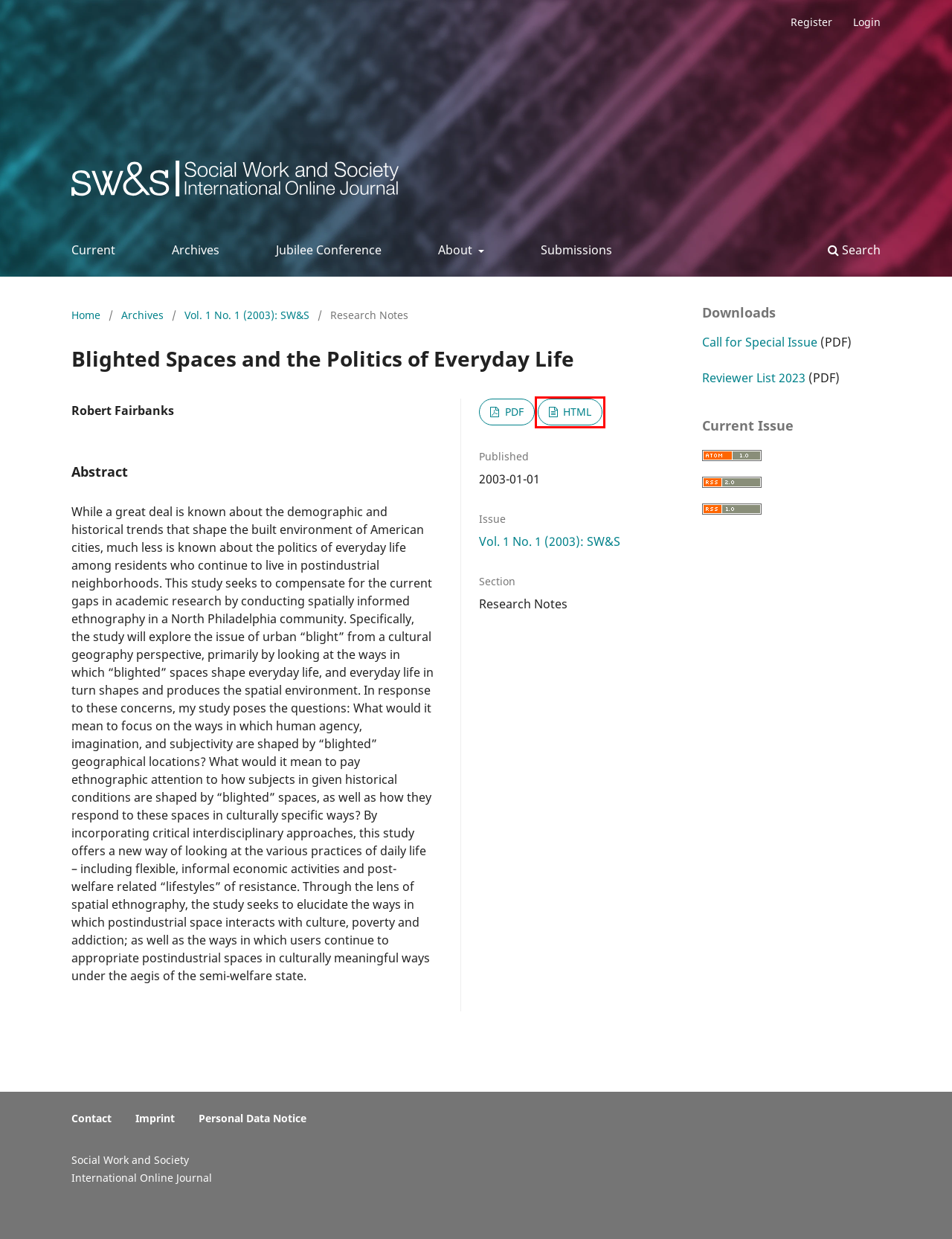Using the screenshot of a webpage with a red bounding box, pick the webpage description that most accurately represents the new webpage after the element inside the red box is clicked. Here are the candidates:
A. Submissions
							| Social Work & Society
B. Social Work & Society
C. Vol. 21 No. 2 (2023): Pathways Towards a Global Public Sphere
							| Social Work & Society
D. Contact
							| Social Work & Society
E. View of Blighted Spaces and the Politics of Everyday Life
							| Social Work & Society
F. View of Blighted Spaces and the Politics of Everyday Life
G. Vol. 1 No. 1 (2003): SW&S
							| Social Work & Society
H. Jubilee Conference
							| Social Work & Society

E